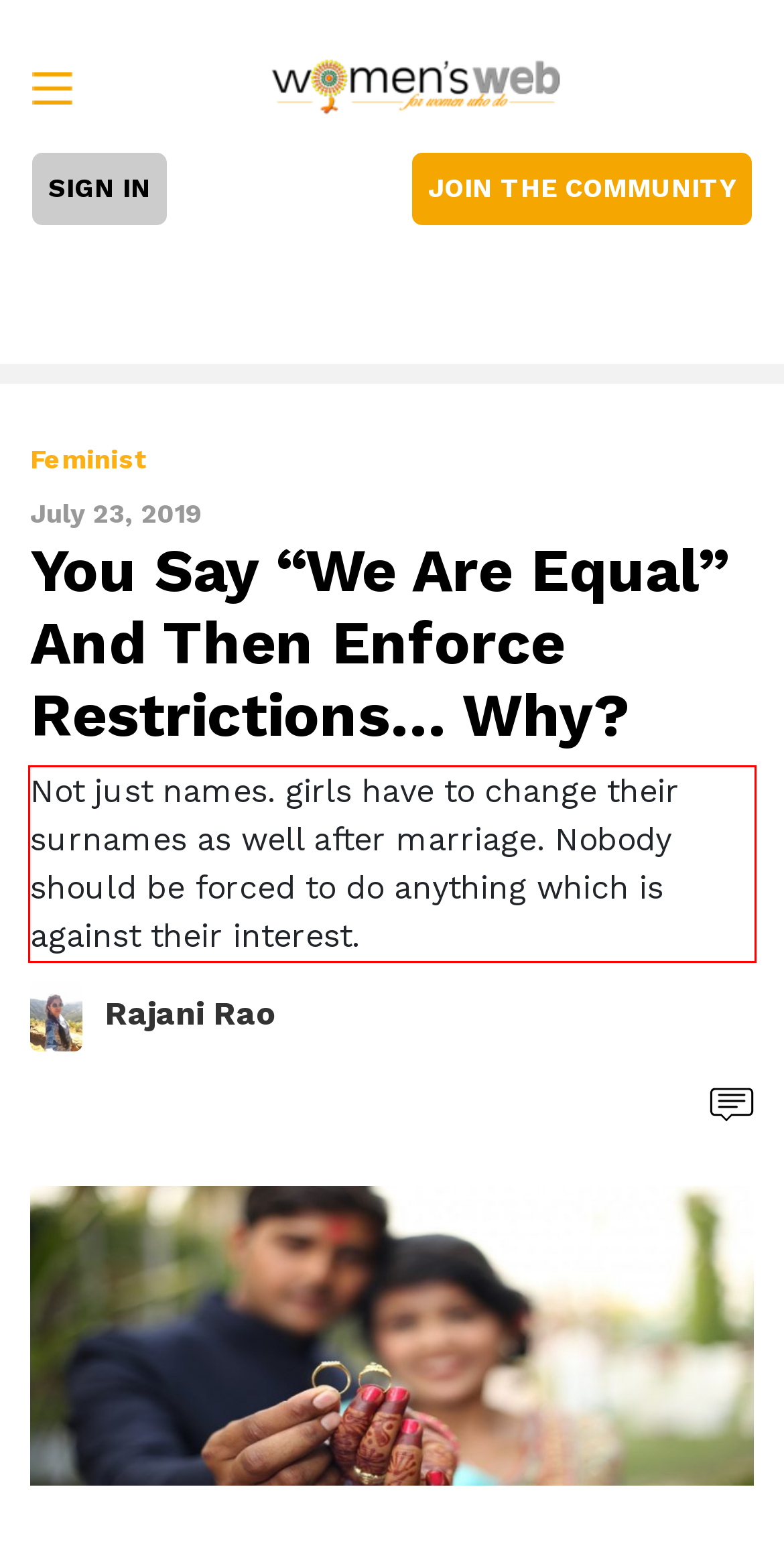You are looking at a screenshot of a webpage with a red rectangle bounding box. Use OCR to identify and extract the text content found inside this red bounding box.

Not just names. girls have to change their surnames as well after marriage. Nobody should be forced to do anything which is against their interest.